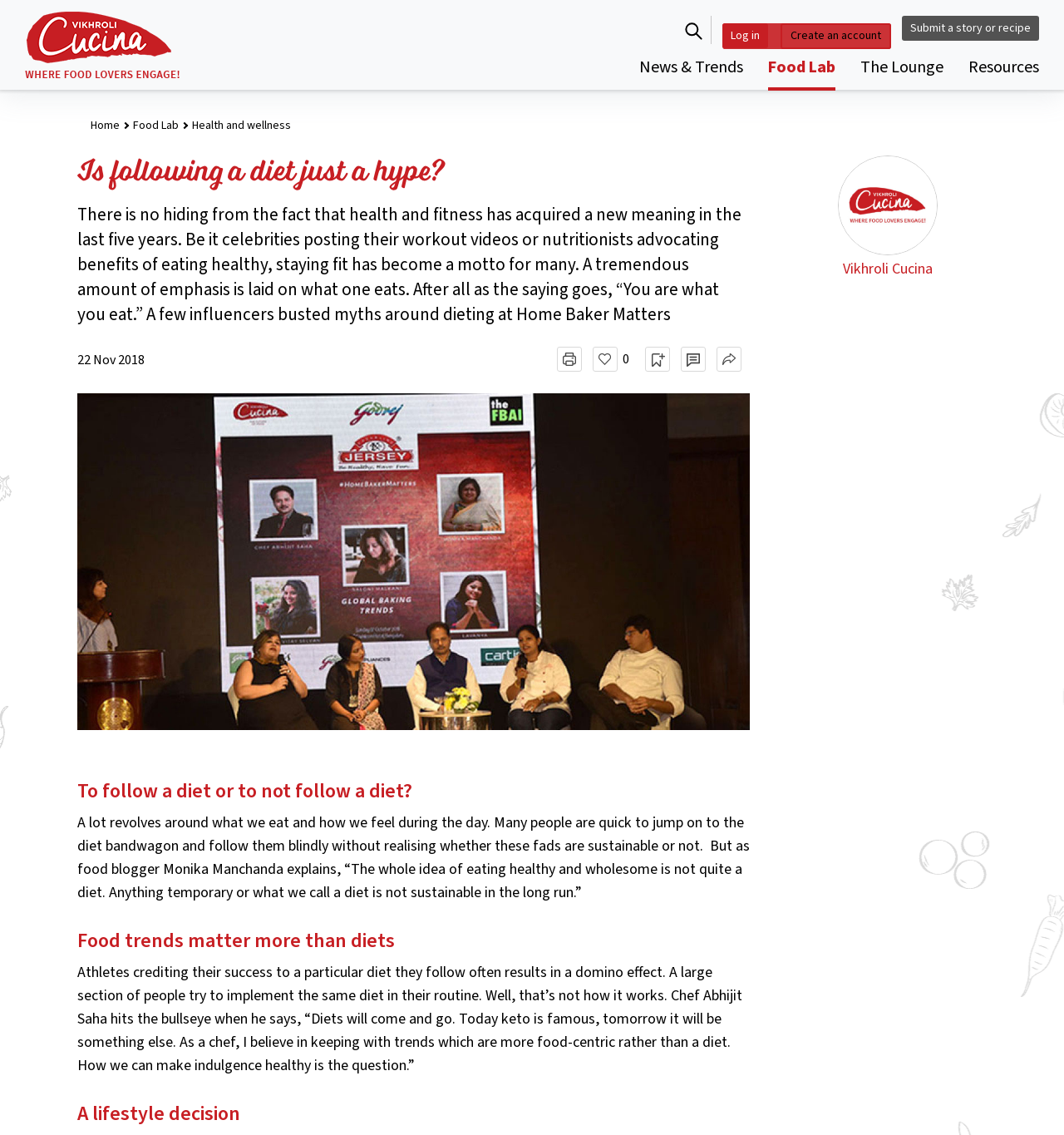Please mark the bounding box coordinates of the area that should be clicked to carry out the instruction: "Read the article from Vikhroli Cucina".

[0.741, 0.137, 0.927, 0.244]